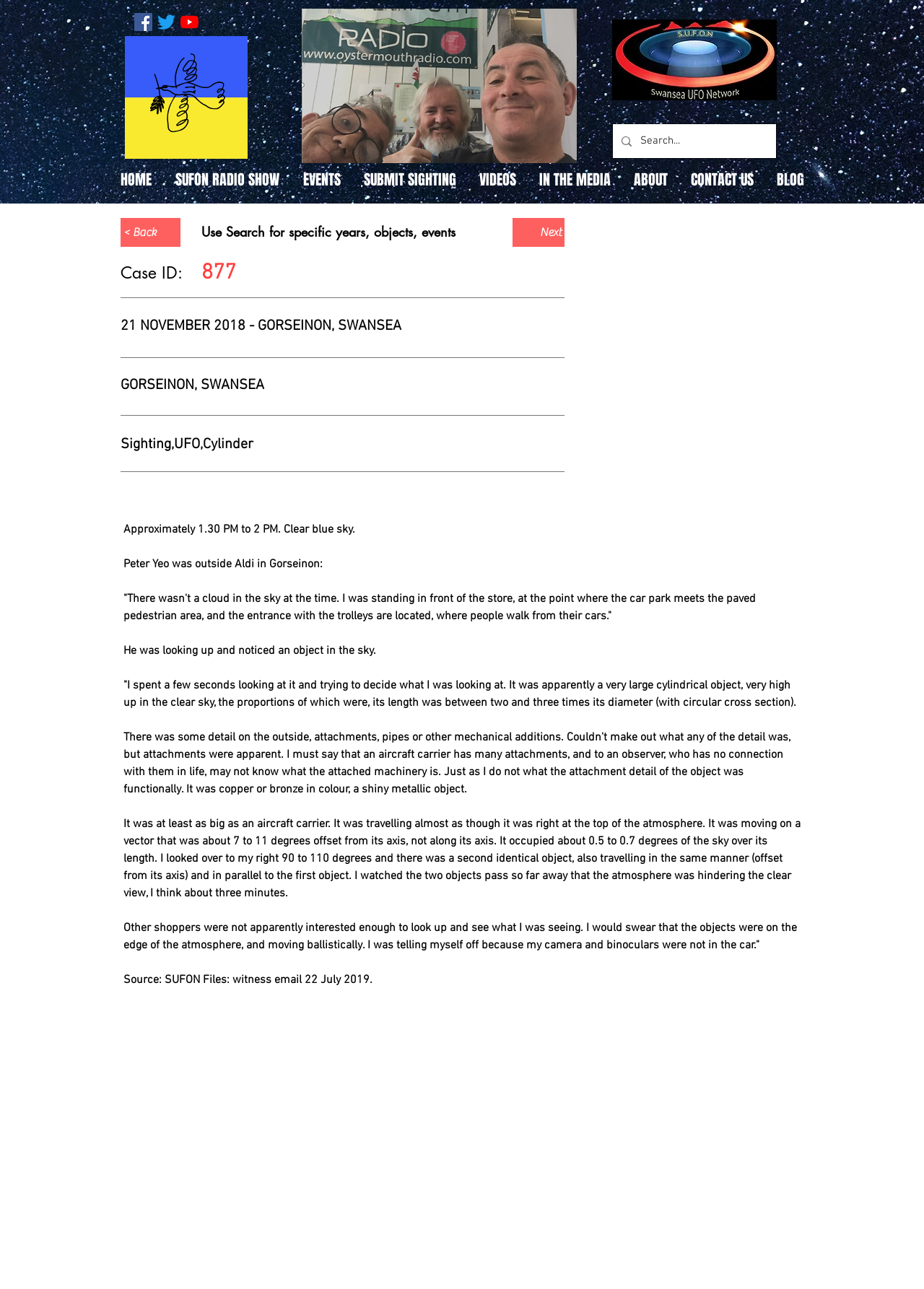What is the shape of the UFO?
Kindly offer a comprehensive and detailed response to the question.

I found the shape of the UFO by reading the text 'It was apparently a very large cylindrical object...' which is located in the middle of the webpage.